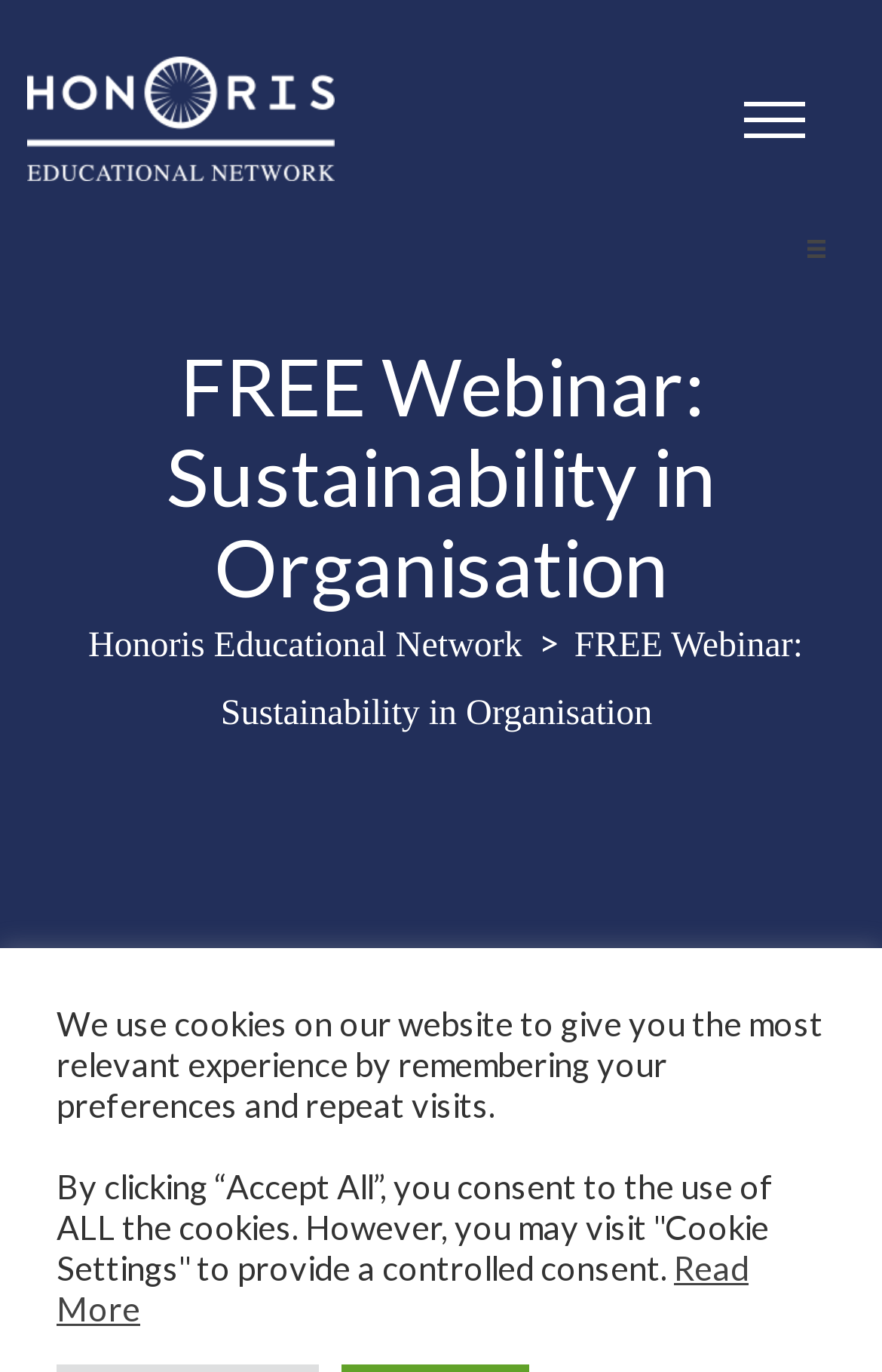Give a one-word or short phrase answer to this question: 
What is the topic of the webinar?

Sustainability in Organisation